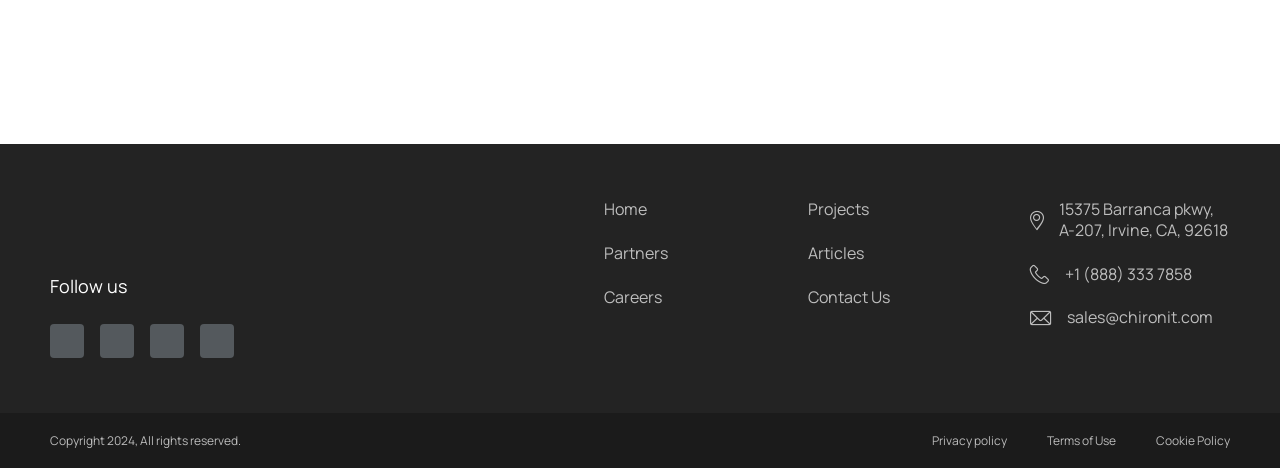Please identify the bounding box coordinates for the region that you need to click to follow this instruction: "Contact Us".

[0.631, 0.612, 0.695, 0.657]